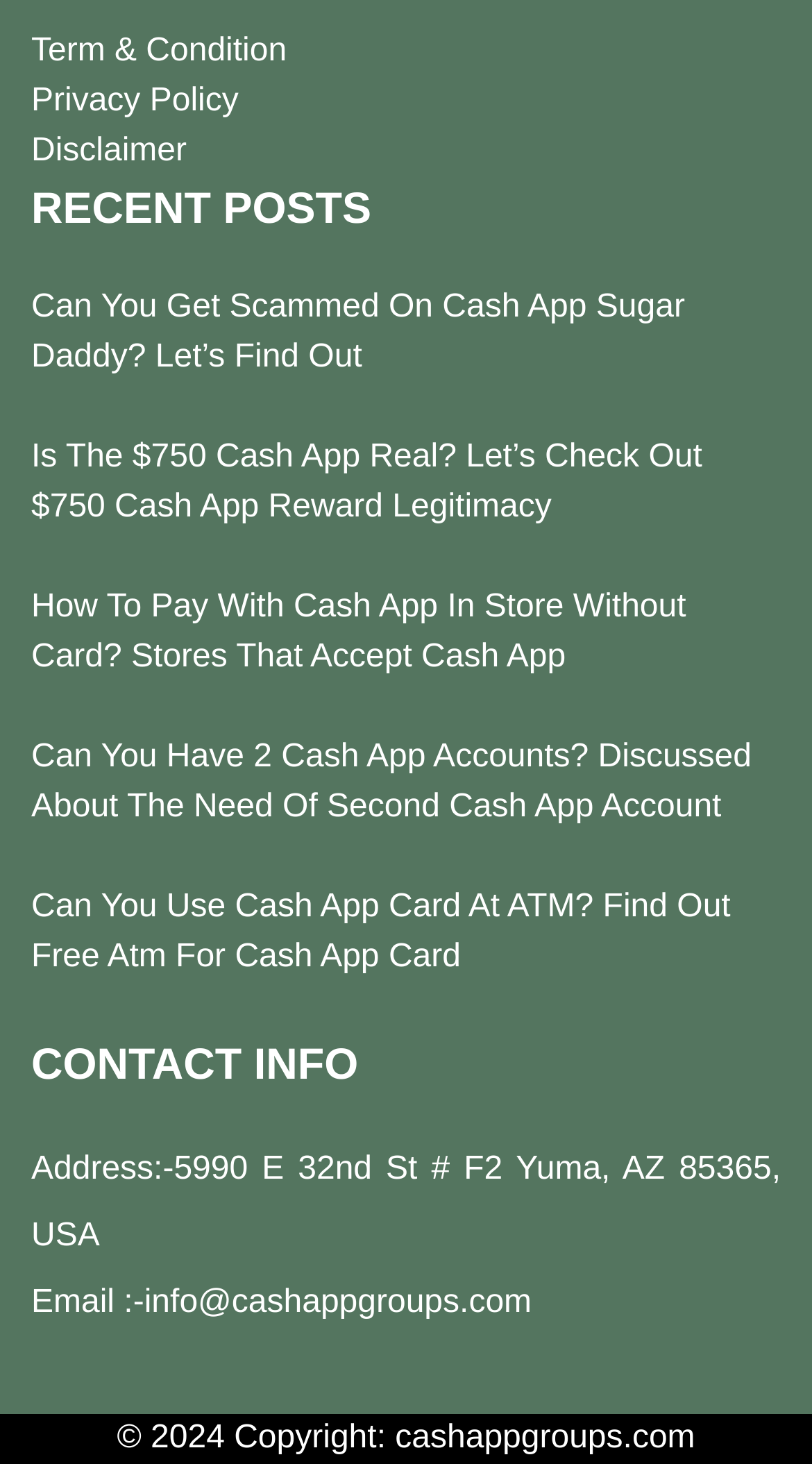Identify the bounding box coordinates for the UI element mentioned here: "info@cashappgroups.com". Provide the coordinates as four float values between 0 and 1, i.e., [left, top, right, bottom].

[0.178, 0.878, 0.655, 0.903]